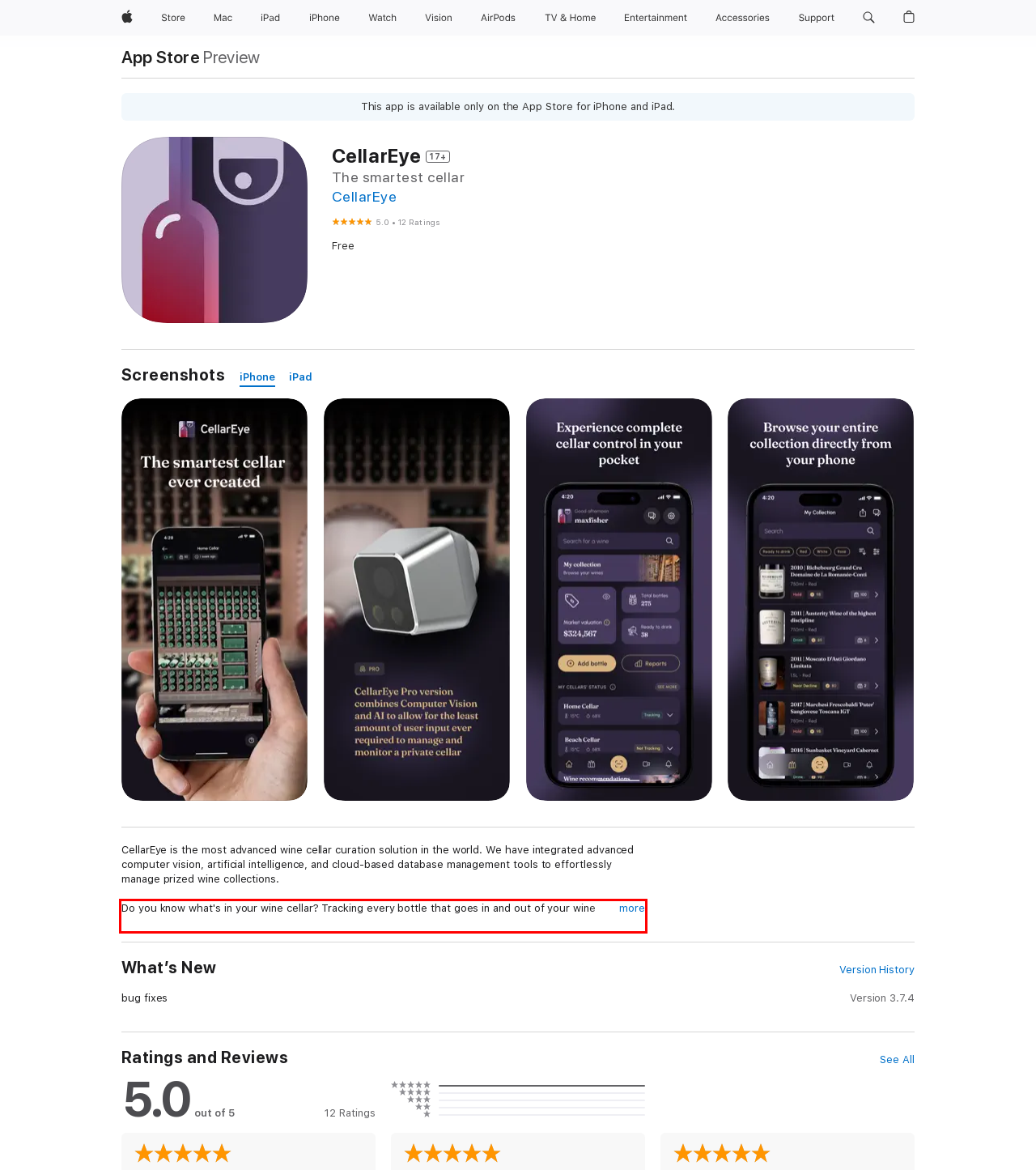Look at the provided screenshot of the webpage and perform OCR on the text within the red bounding box.

Do you know what's in your wine cellar? Tracking every bottle that goes in and out of your wine collection is tedious. Taking time away from you enjoying your wines.